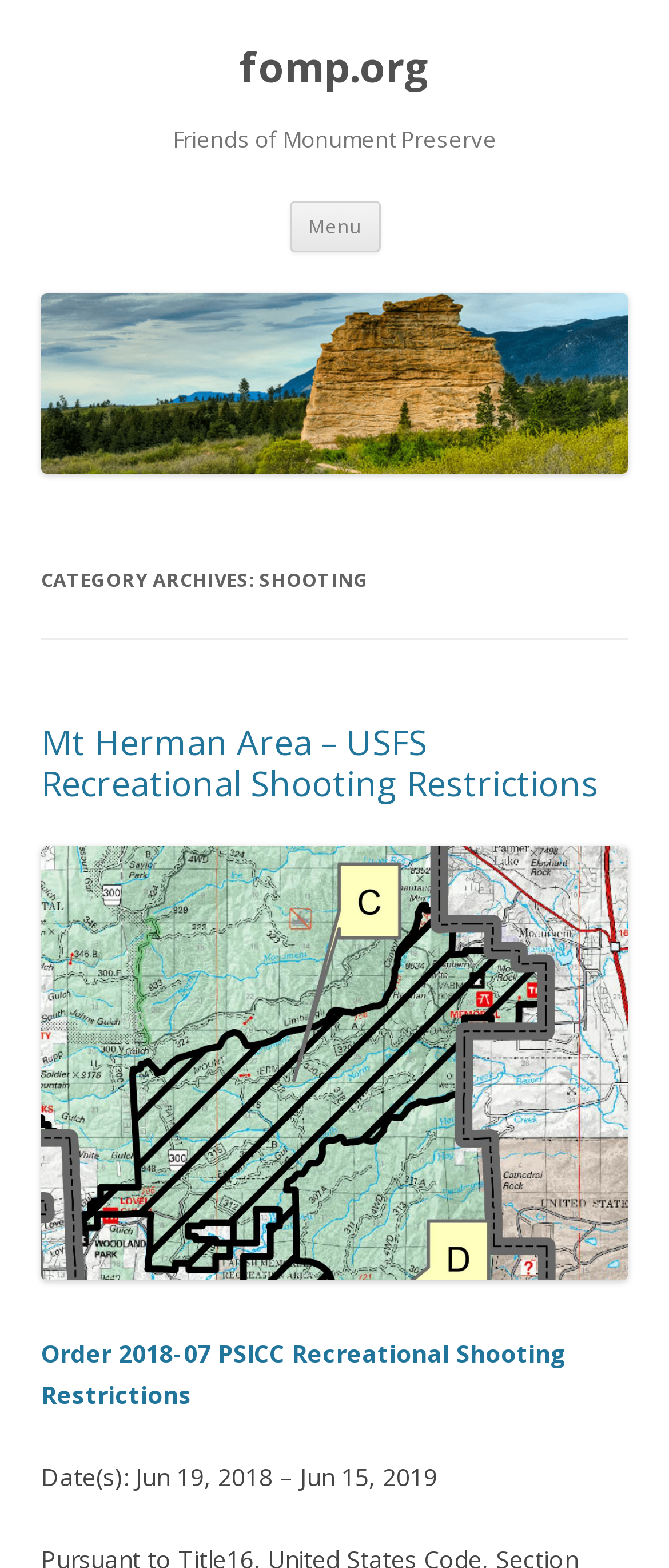Generate a detailed explanation of the webpage's features and information.

The webpage is about the "shooting Archives" of the Friends of Monument Preserve (FOMP) organization. At the top left, there is a heading with the organization's name, "fomp.org", which is also a link. Below it, there is a button labeled "Menu" and a link to "Skip to content". 

On the top right, there is a link to "fomp.org" with an accompanying image. Below this, there is a header section with a heading that reads "CATEGORY ARCHIVES: SHOOTING". 

Underneath, there are several sections related to shooting restrictions. The first section has a heading that reads "Mt Herman Area – USFS Recreational Shooting Restrictions" and a link to the same title. Below this, there is an image and a link labeled "mtherman_shooting". 

Further down, there are two blocks of static text. The first one reads "Order 2018-07 PSICC Recreational Shooting Restrictions", and the second one reads "Date(s): Jun 19, 2018 – Jun 15, 2019".